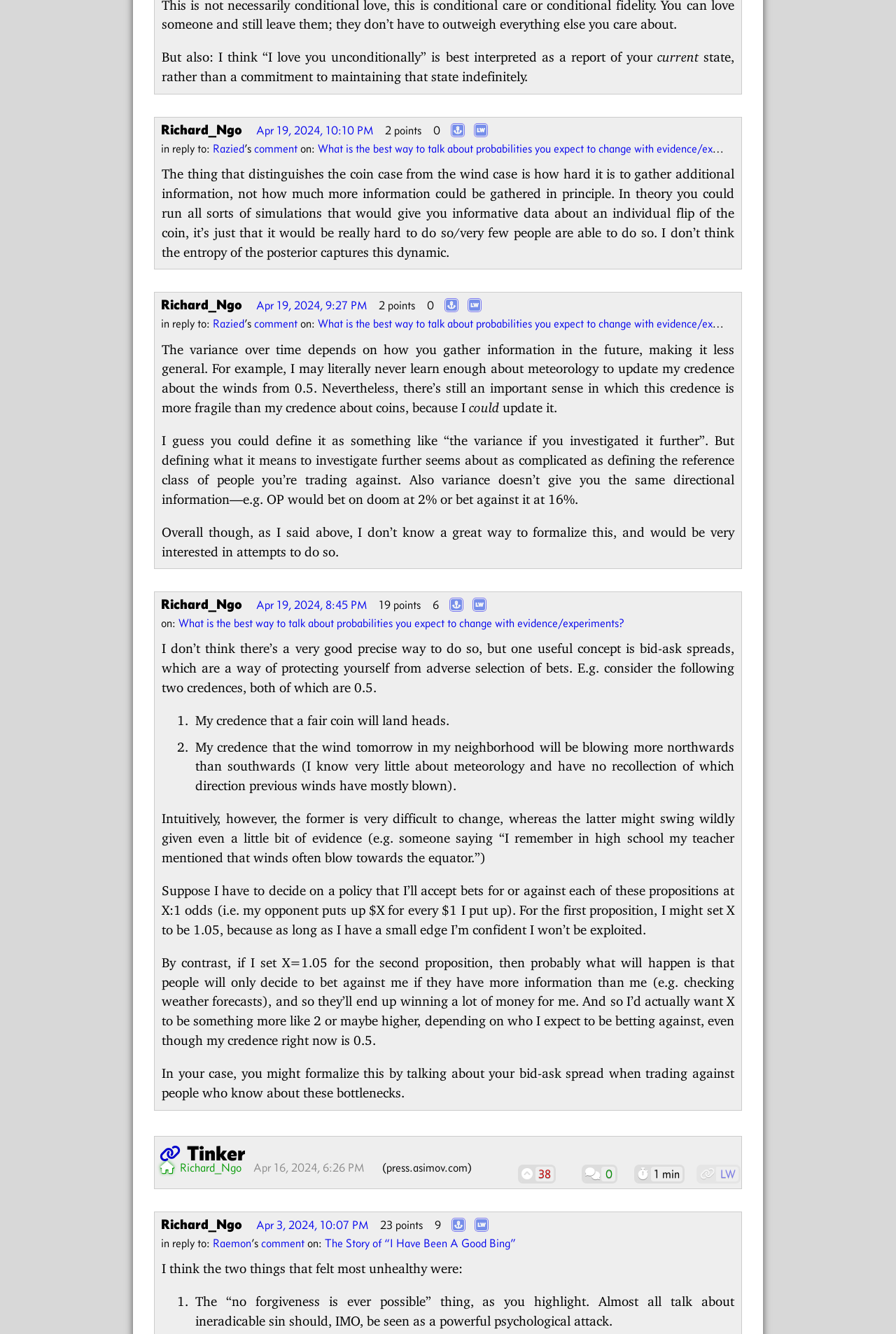What is the username of the user who posted the first comment?
Look at the image and answer the question using a single word or phrase.

Richard_Ngo